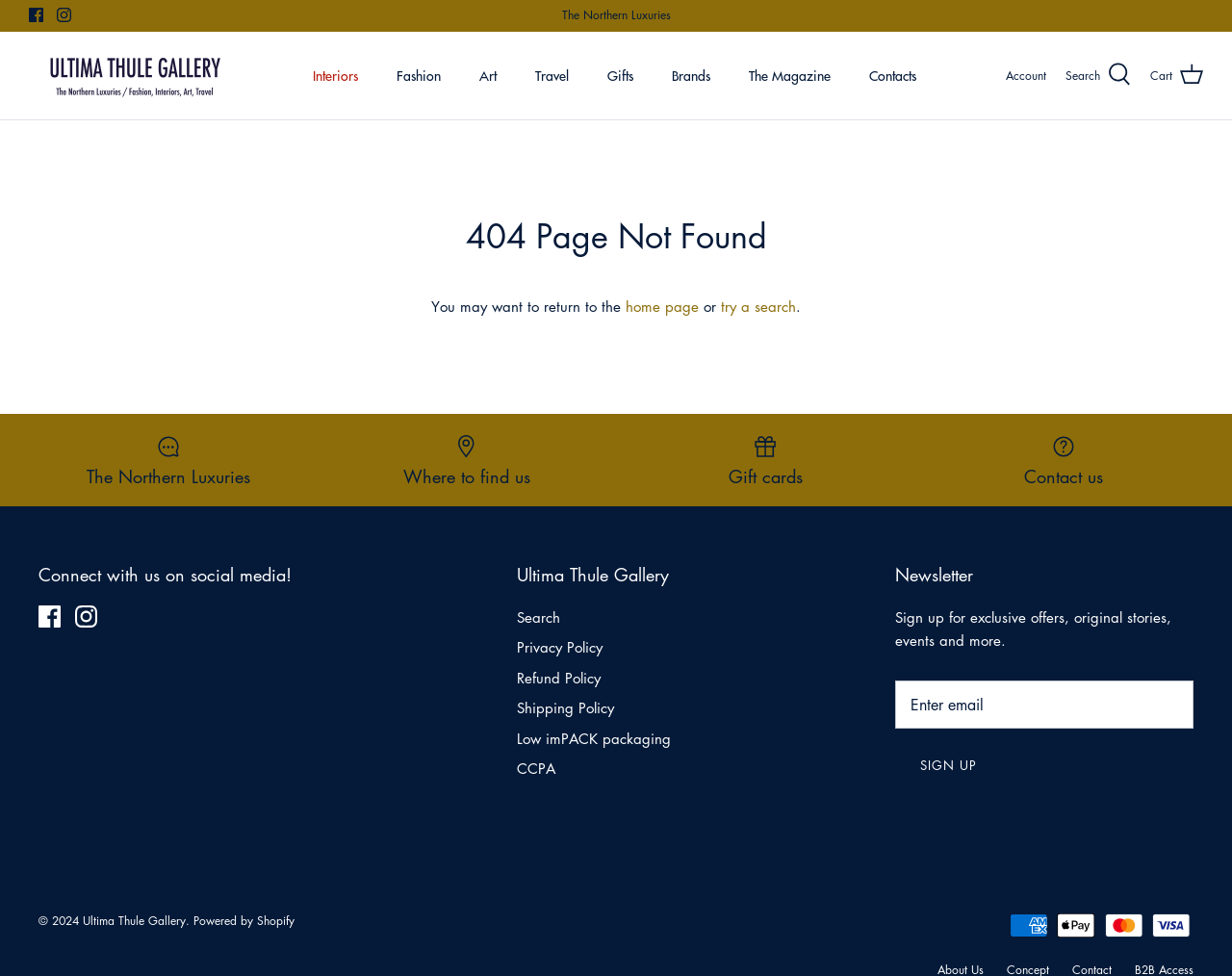Identify the text that serves as the heading for the webpage and generate it.

404 Page Not Found